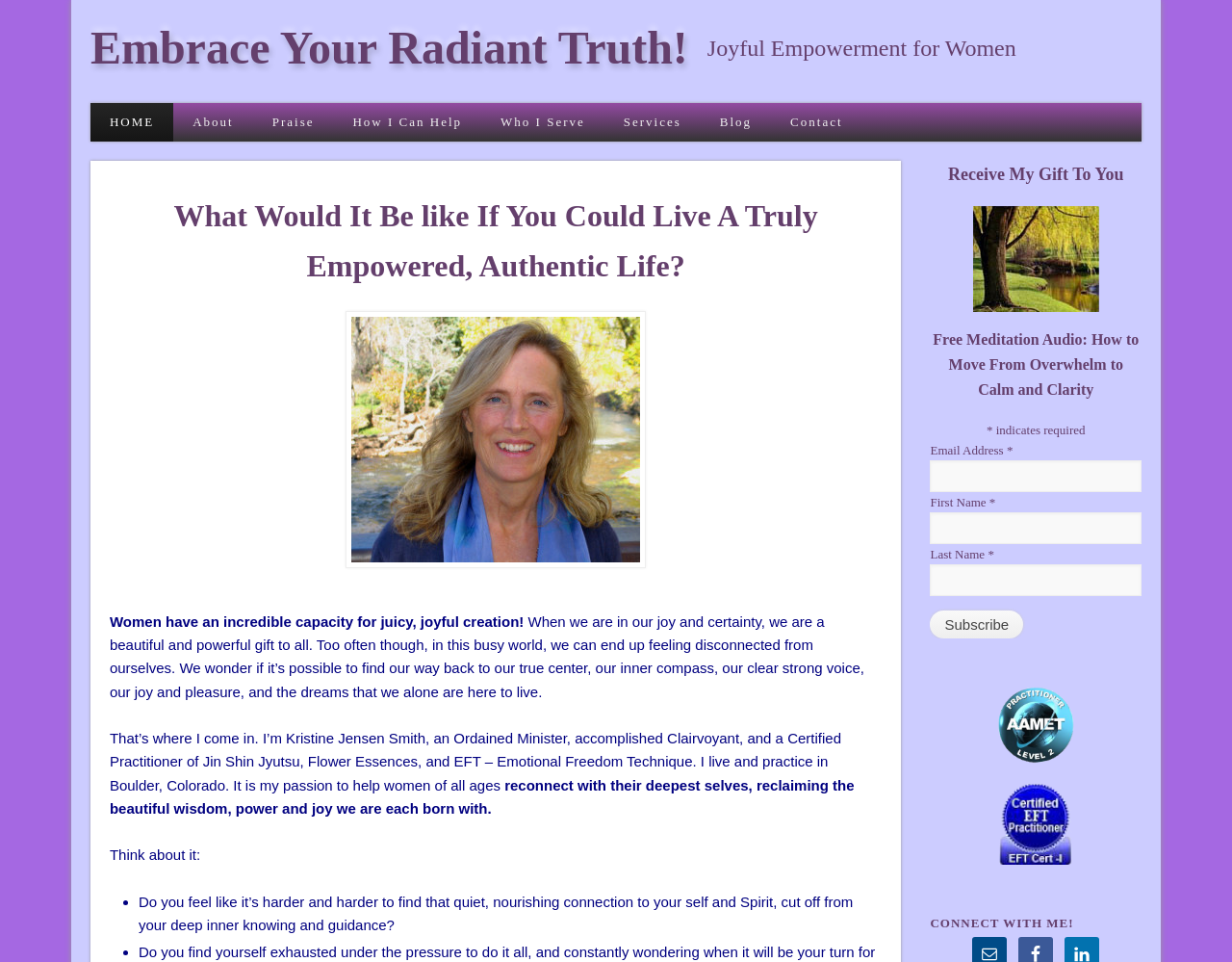Determine the bounding box coordinates for the area that should be clicked to carry out the following instruction: "View the 'Blog' page".

[0.569, 0.107, 0.626, 0.147]